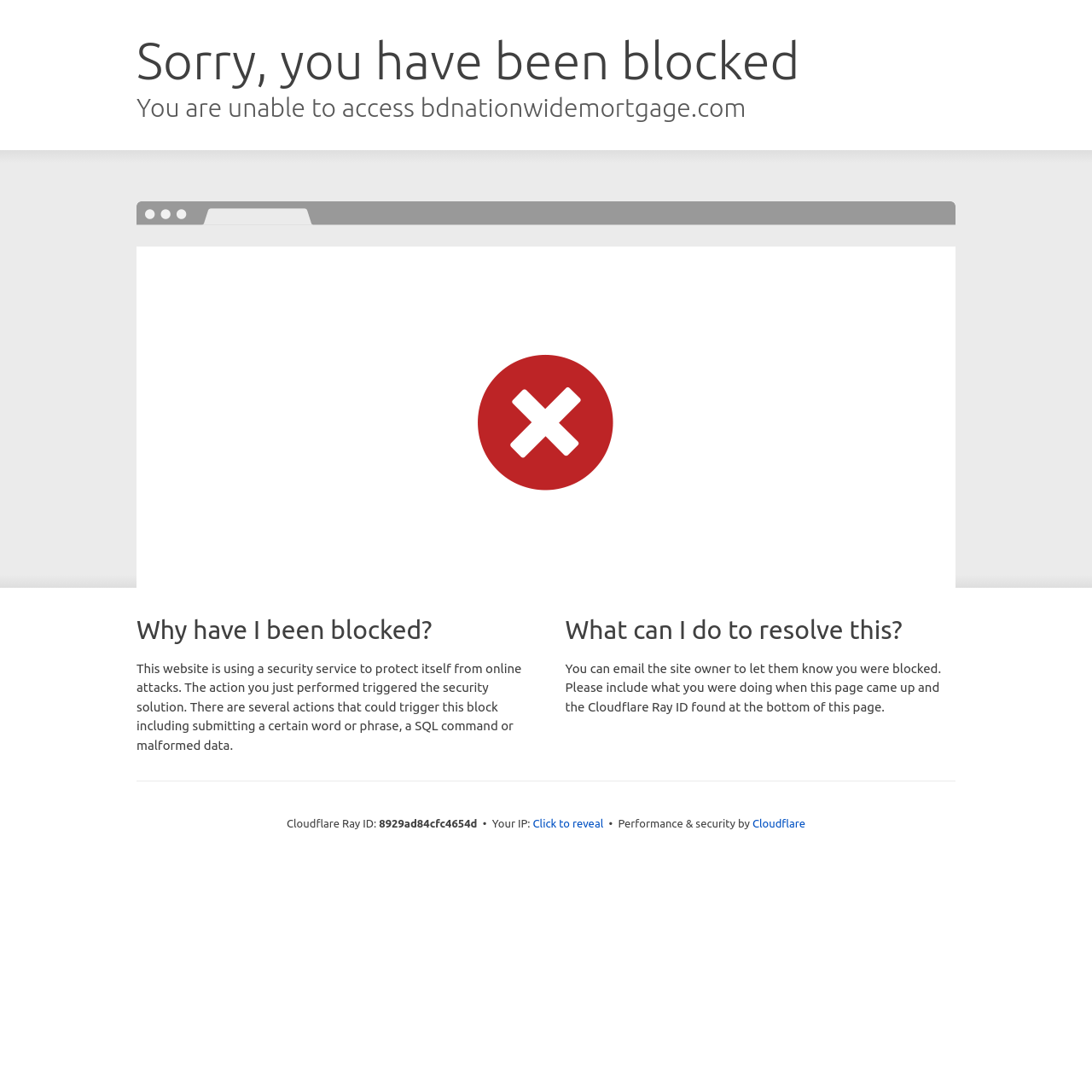What is the reason for the block?
Please provide a comprehensive answer based on the information in the image.

The reason for the block is because the action performed triggered the security solution, as stated in the text 'This website is using a security service to protect itself from online attacks. The action you just performed triggered the security solution.'